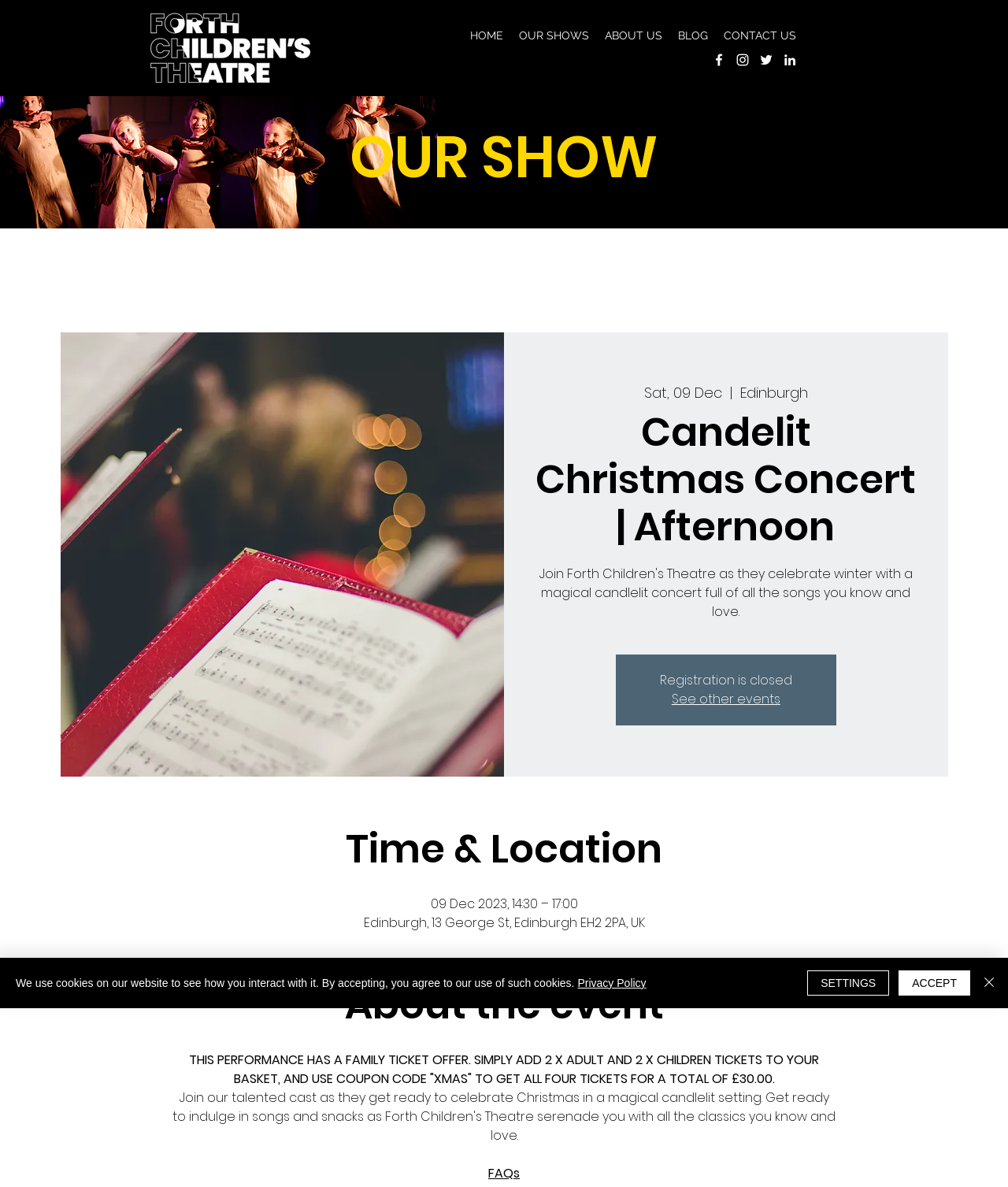Identify the bounding box for the UI element that is described as follows: "See other events".

[0.666, 0.581, 0.774, 0.597]